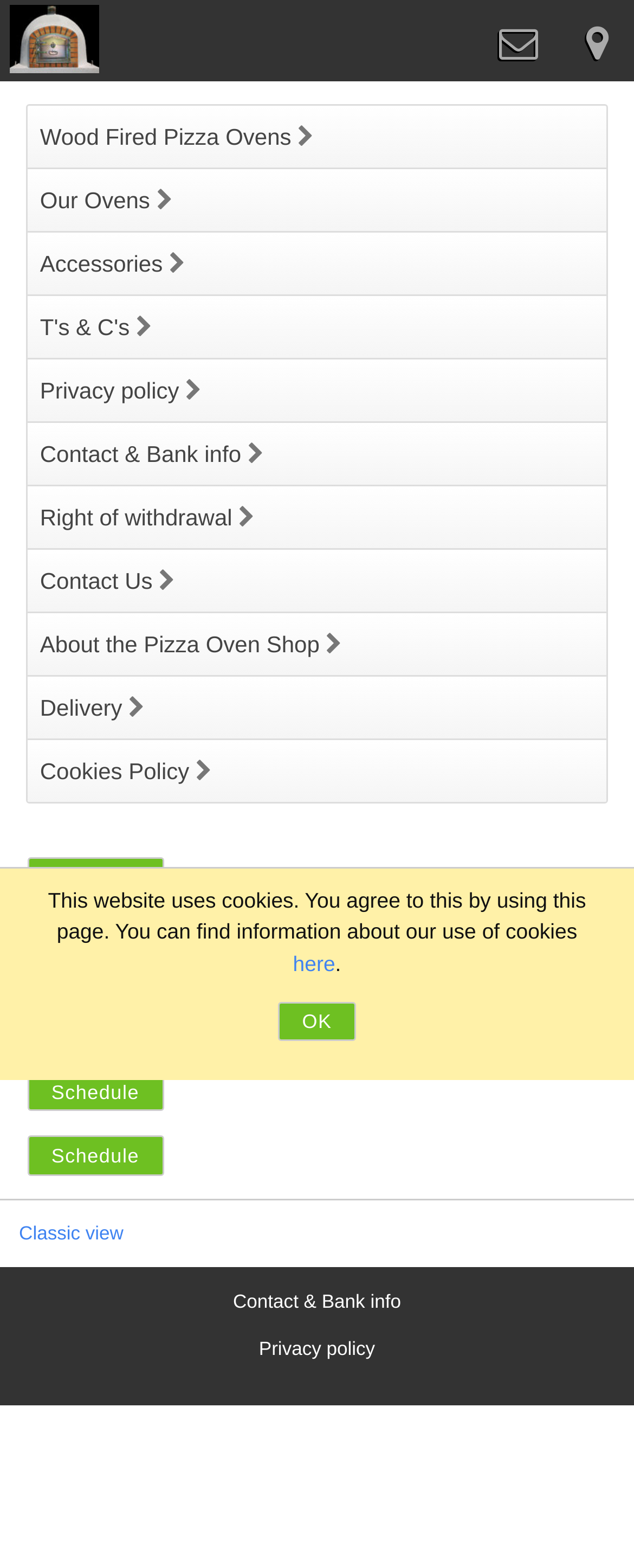Find the bounding box coordinates of the clickable element required to execute the following instruction: "Contact Us". Provide the coordinates as four float numbers between 0 and 1, i.e., [left, top, right, bottom].

[0.043, 0.352, 0.957, 0.39]